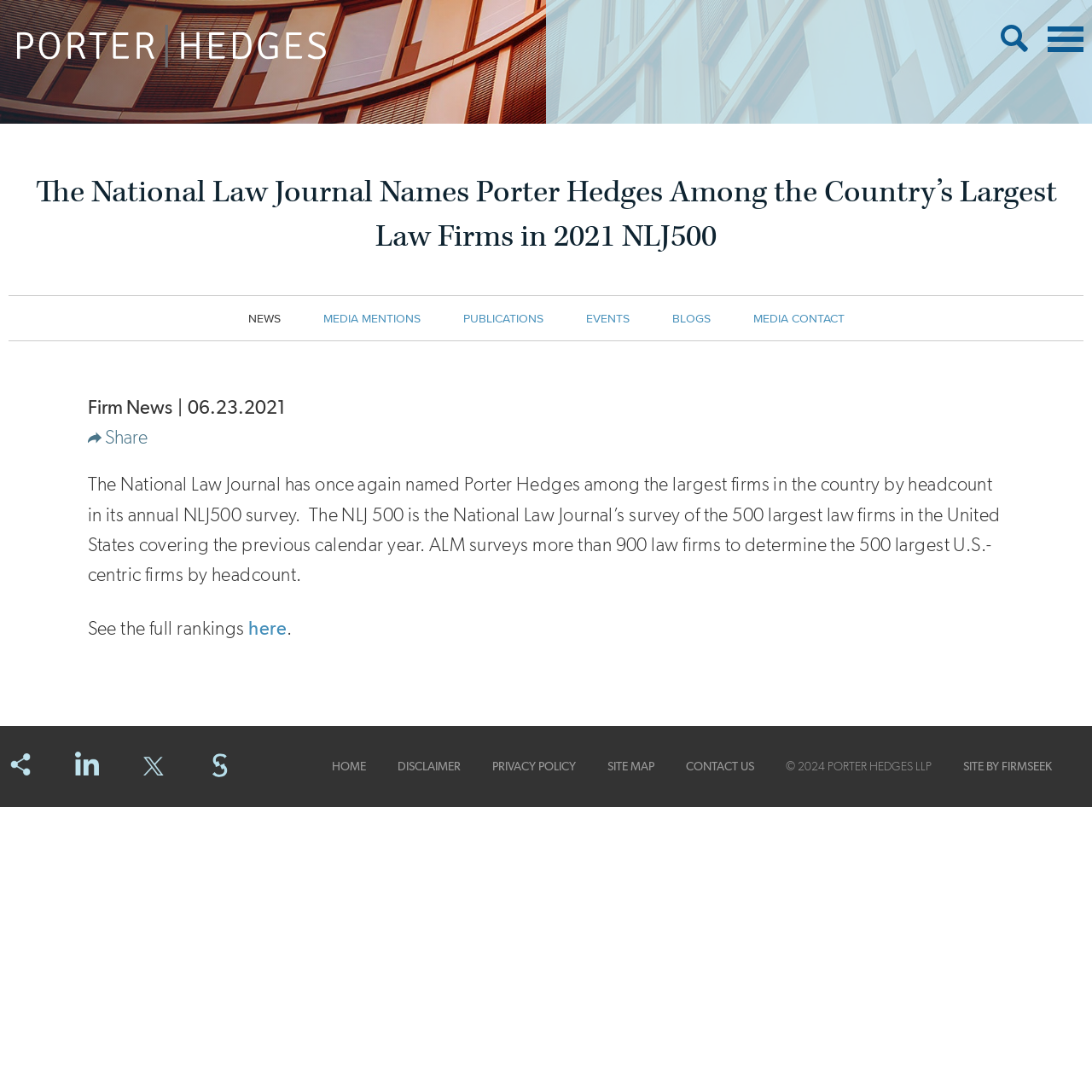Identify the first-level heading on the webpage and generate its text content.

The National Law Journal Names Porter Hedges Among the Country’s Largest Law Firms in 2021 NLJ500